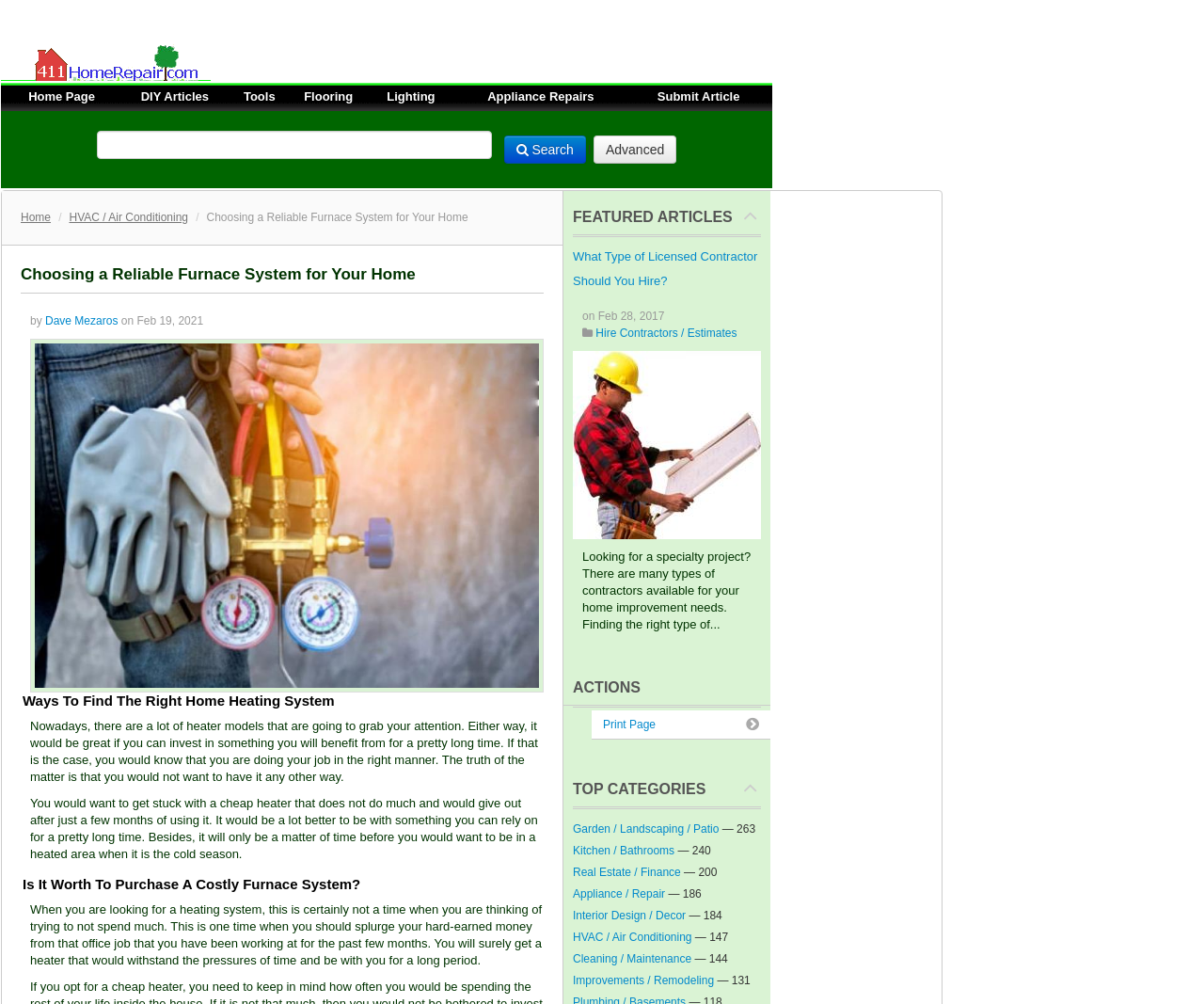Determine the bounding box coordinates for the UI element matching this description: "DIY Articles".

[0.117, 0.089, 0.173, 0.103]